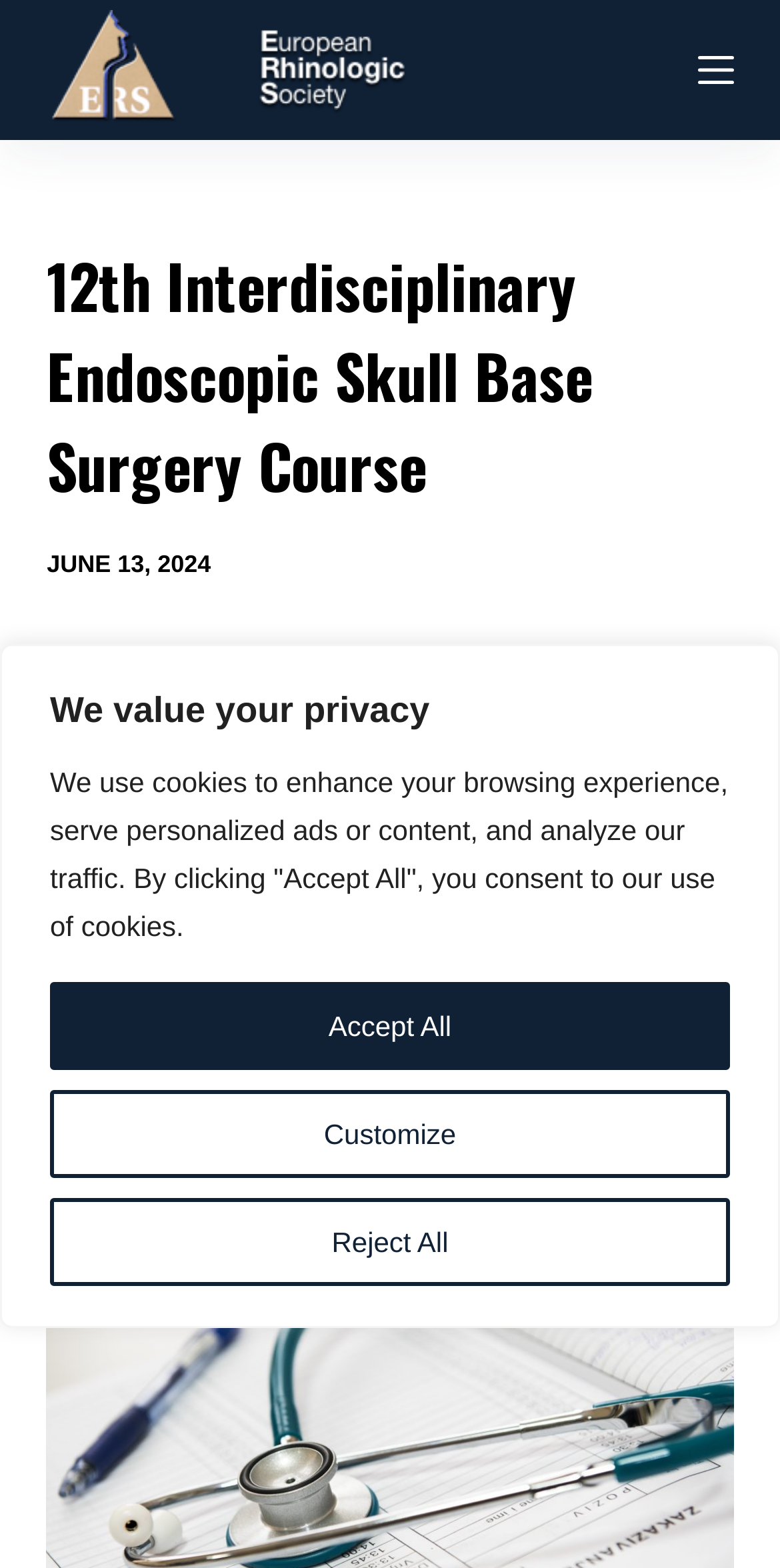Examine the image carefully and respond to the question with a detailed answer: 
What is the topic of the event?

I inferred the topic of the event by looking at the main heading of the webpage, which contains the text '12th Interdisciplinary Endoscopic Skull Base Surgery Course'. This suggests that the event is related to Skull Base Surgery.